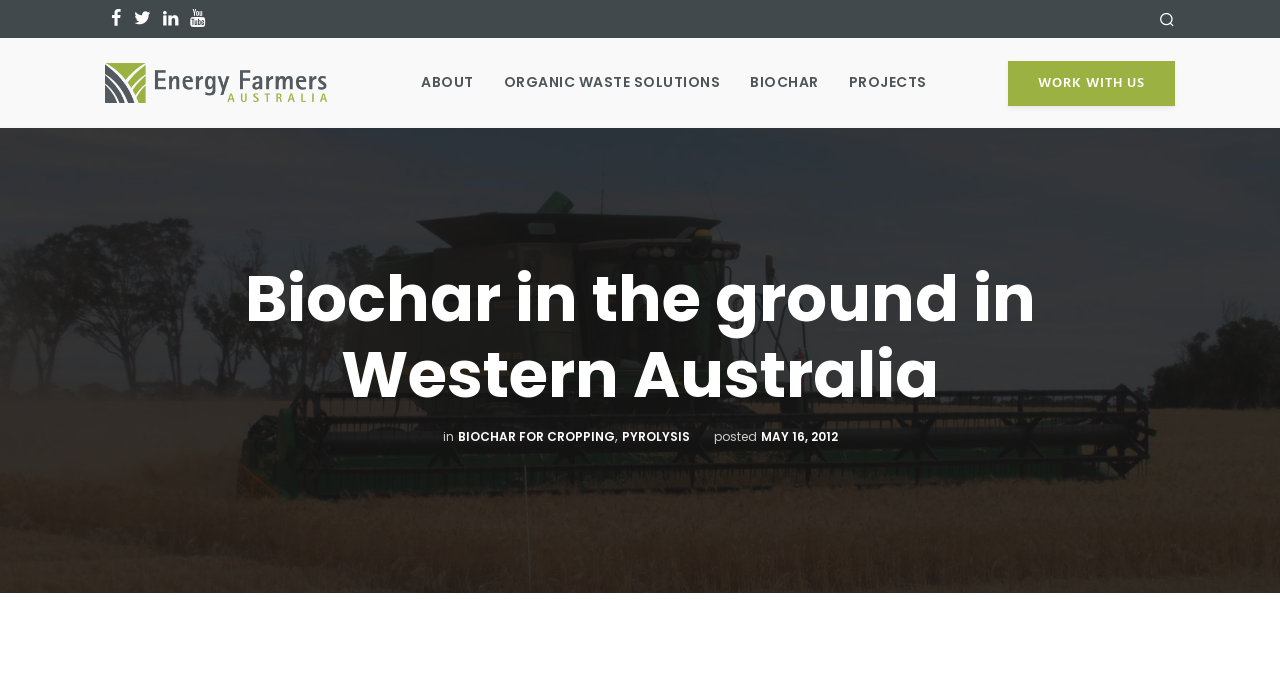Pinpoint the bounding box coordinates of the area that must be clicked to complete this instruction: "Click the ABOUT link".

[0.329, 0.106, 0.37, 0.135]